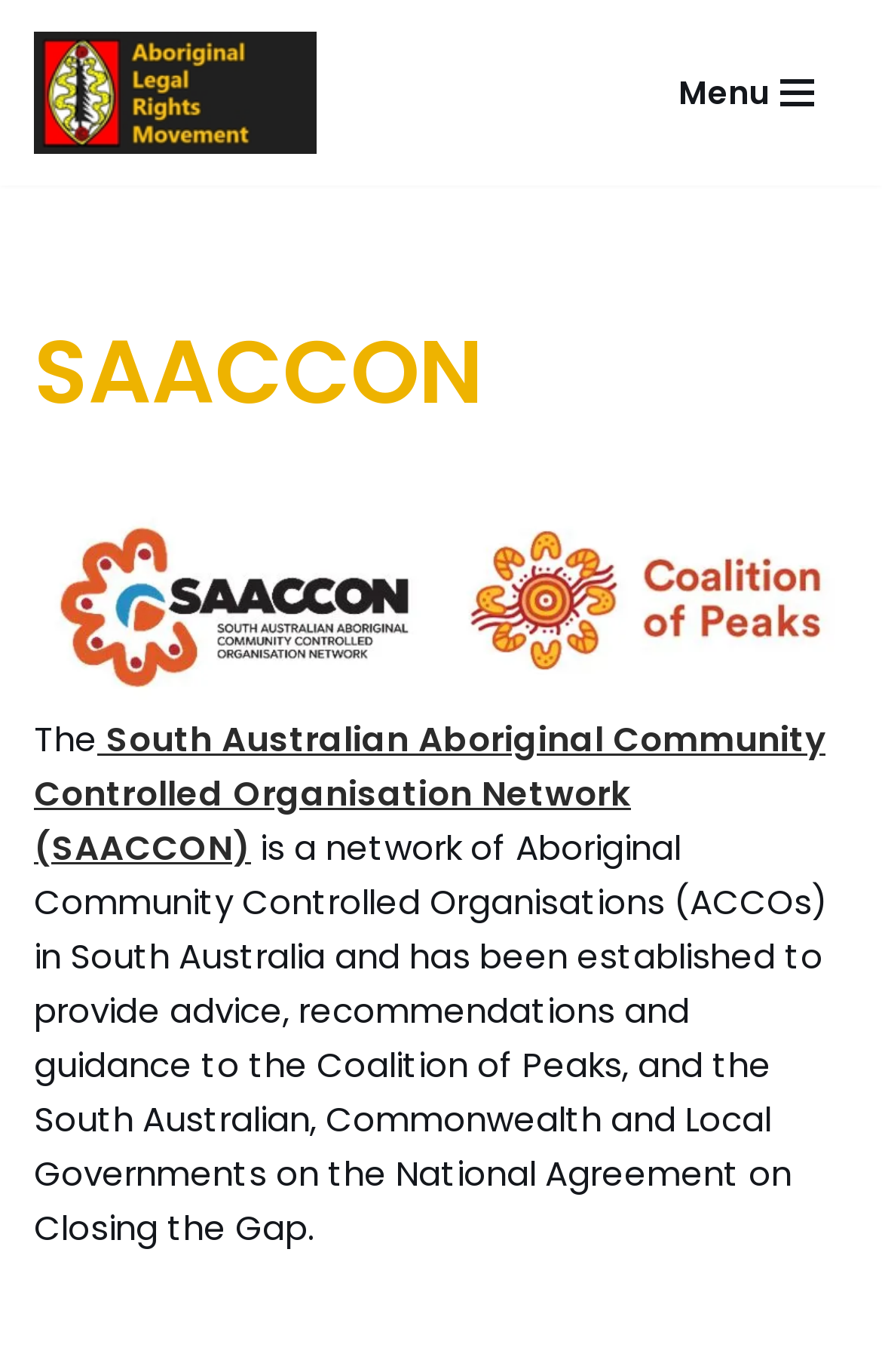What is the text of the first link on the page?
Using the image provided, answer with just one word or phrase.

Skip to content